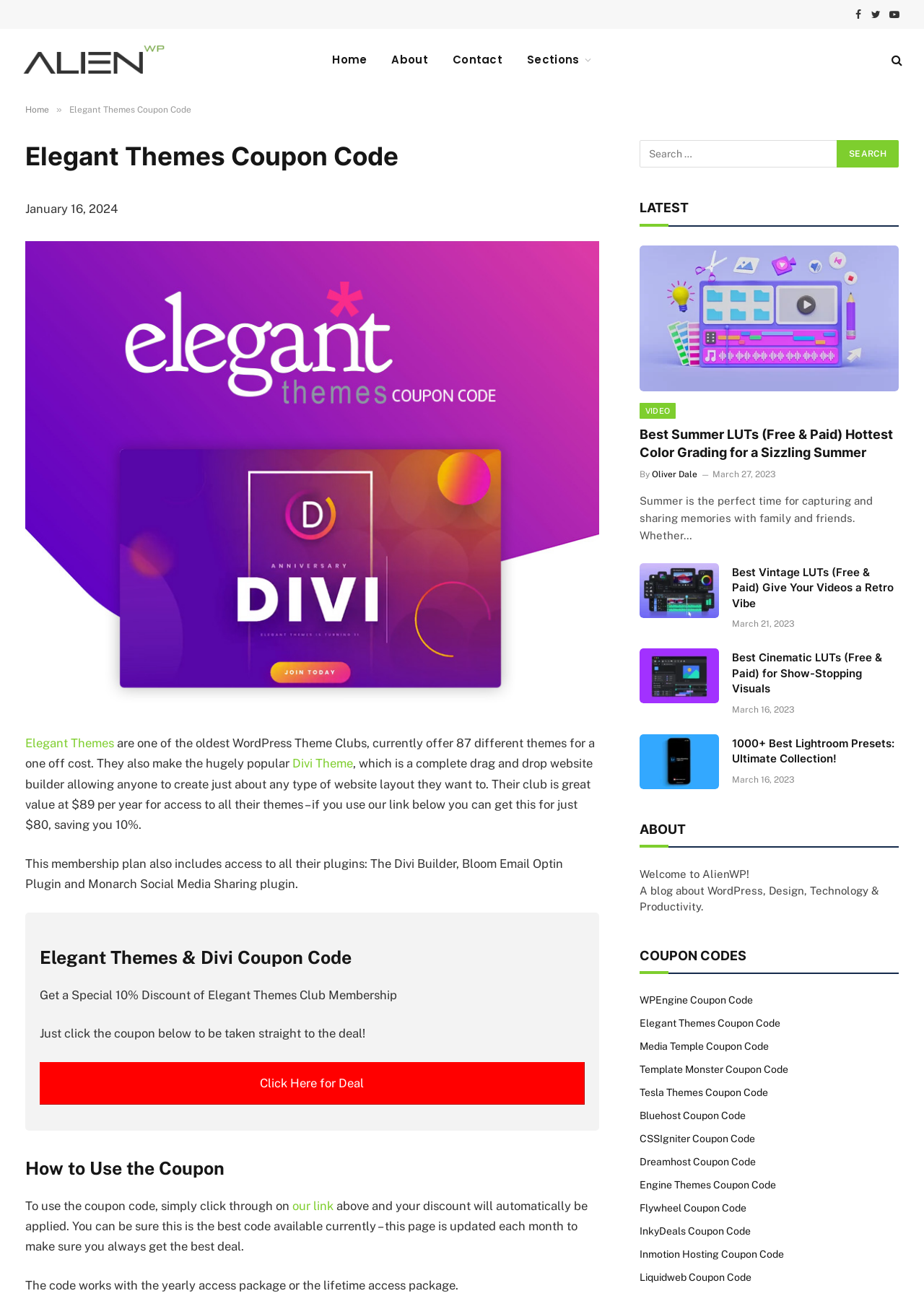Generate an in-depth caption that captures all aspects of the webpage.

This webpage is about Elegant Themes Coupon Code and Divi Promo. At the top, there are social media links to Facebook, Twitter, and YouTube, followed by a link to AlienWP and a navigation menu with links to Home, About, Contact, and Sections. 

Below the navigation menu, there is a heading "Elegant Themes Coupon Code" with a brief description of Elegant Themes, a WordPress theme club that offers 87 different themes for a one-time cost. The description also mentions the popular Divi Theme, a complete drag-and-drop website builder.

The webpage then provides a special deal for Elegant Themes Club Membership, offering a 10% discount. There is a call-to-action button "Click Here for Deal" to get the discount. 

Further down, there is a section "How to Use the Coupon" with instructions on how to apply the discount code. The code works with both the yearly access package and the lifetime access package.

On the right side of the webpage, there is a search bar with a "Search" button. Below the search bar, there are several article links with headings, images, and brief descriptions. These articles appear to be related to video editing and photography, with topics such as summer LUTs, vintage LUTs, and cinematic LUTs.

At the bottom of the webpage, there are sections for "LATEST" articles, "ABOUT" AlienWP, and "COUPON CODES" for various web services, including WPEngine, Media Temple, and Bluehost.